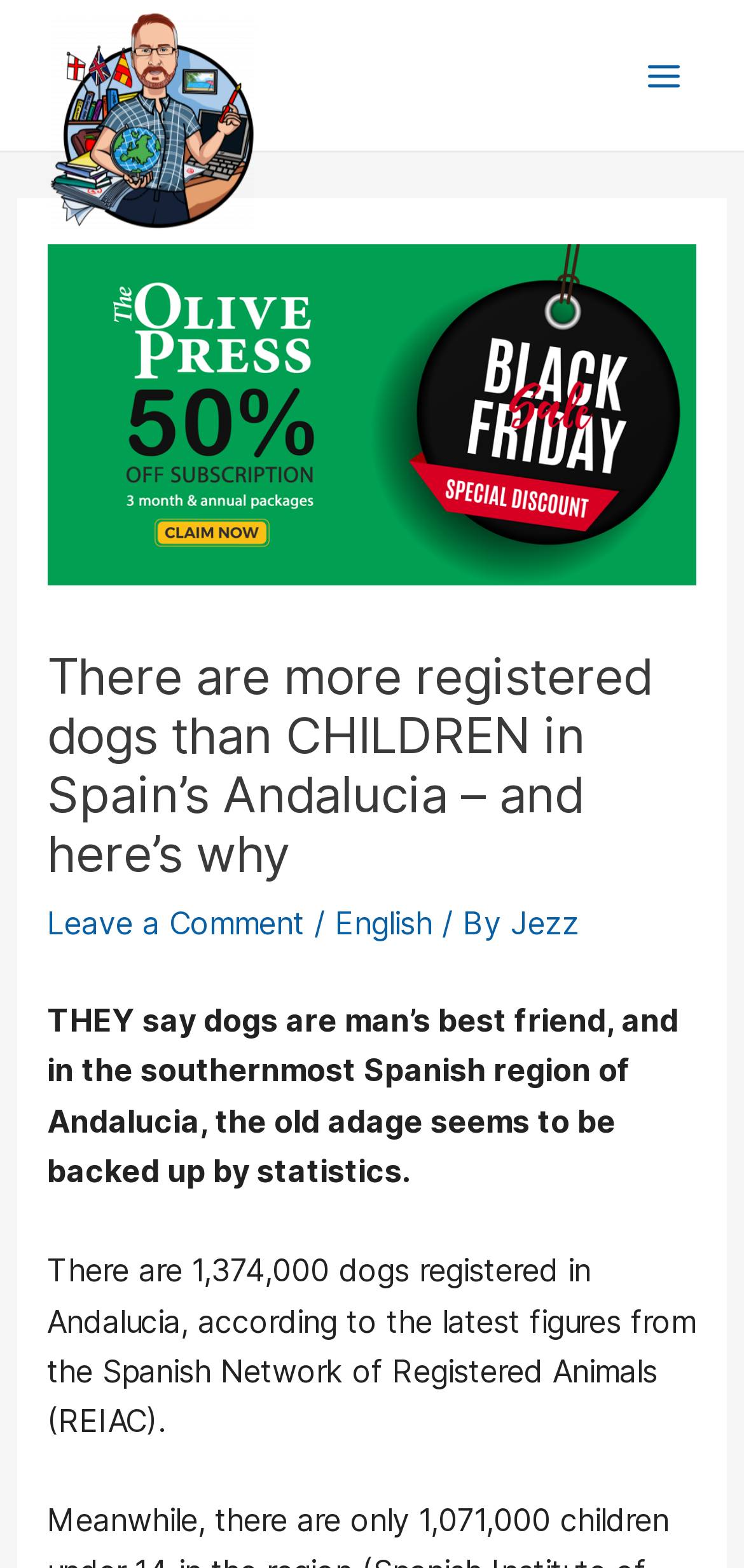What is the name of the network providing the animal registration figures?
Relying on the image, give a concise answer in one word or a brief phrase.

REIAC